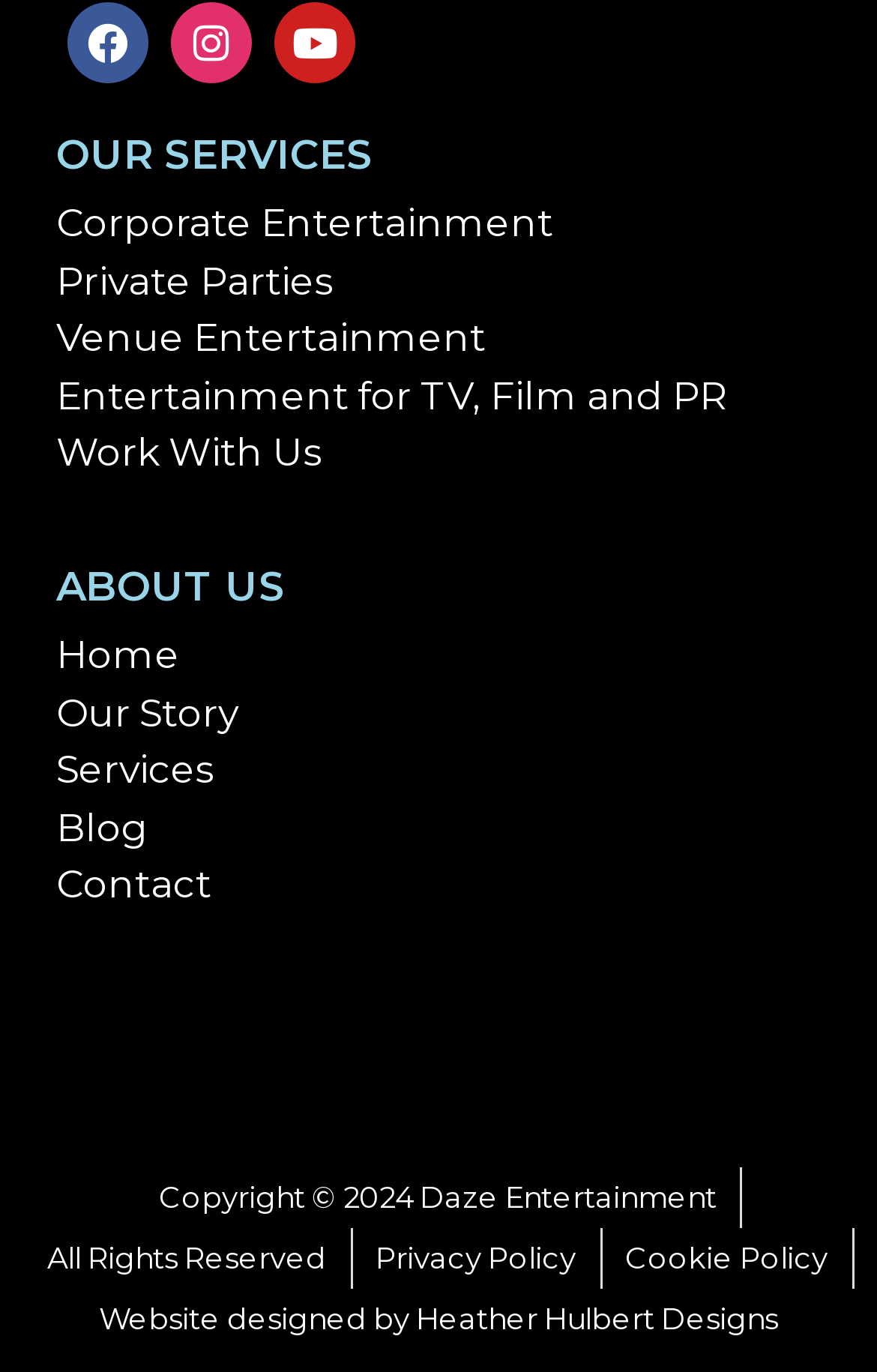Use a single word or phrase to answer the following:
What is the last link in the 'OUR SERVICES' section?

Work With Us